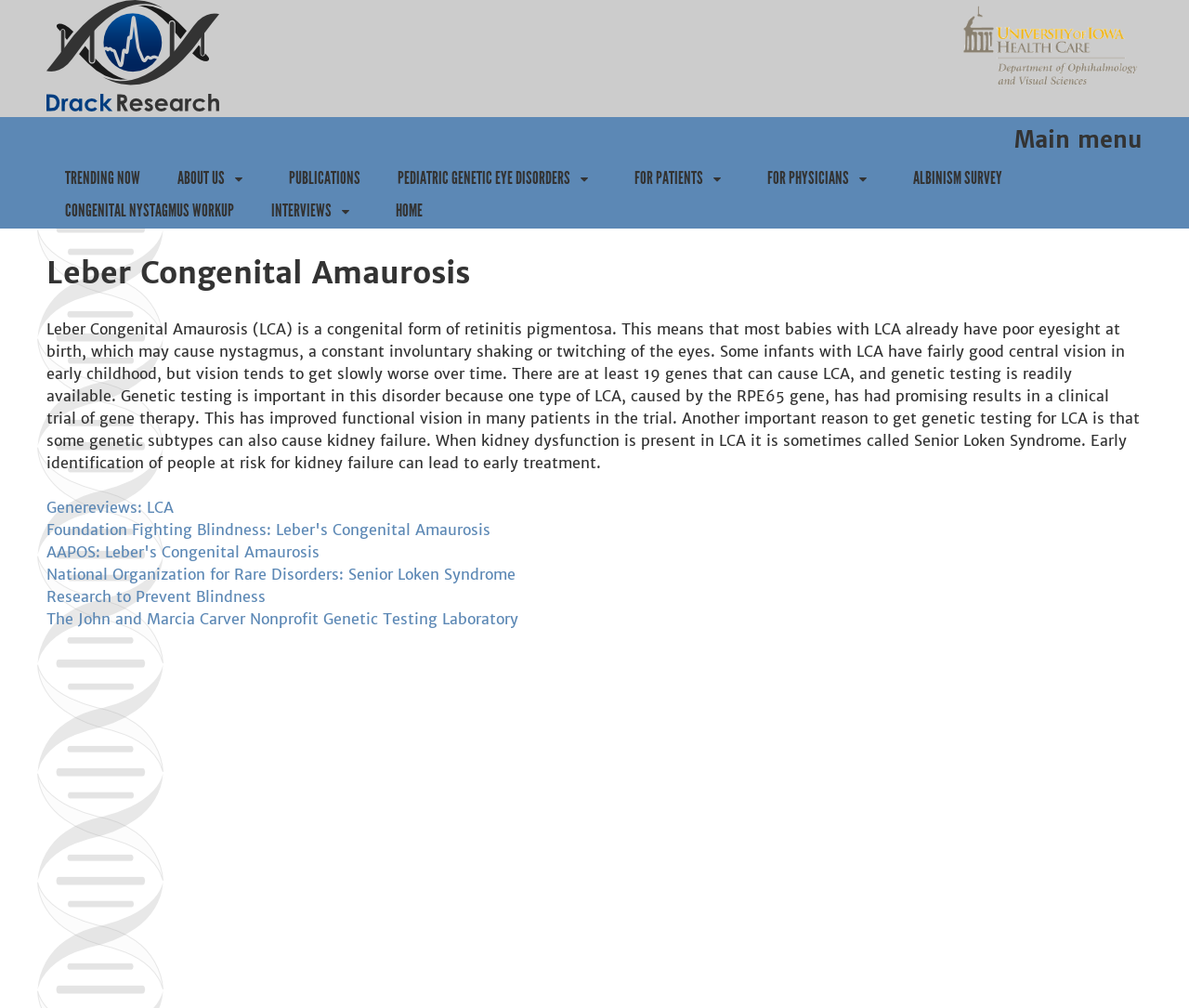Using the information in the image, could you please answer the following question in detail:
What is the purpose of genetic testing for LCA?

According to the article, genetic testing is important for Leber Congenital Amaurosis (LCA) because it can identify genetic subtypes, some of which can cause kidney failure, and one type of LCA, caused by the RPE65 gene, has had promising results in a clinical trial of gene therapy.